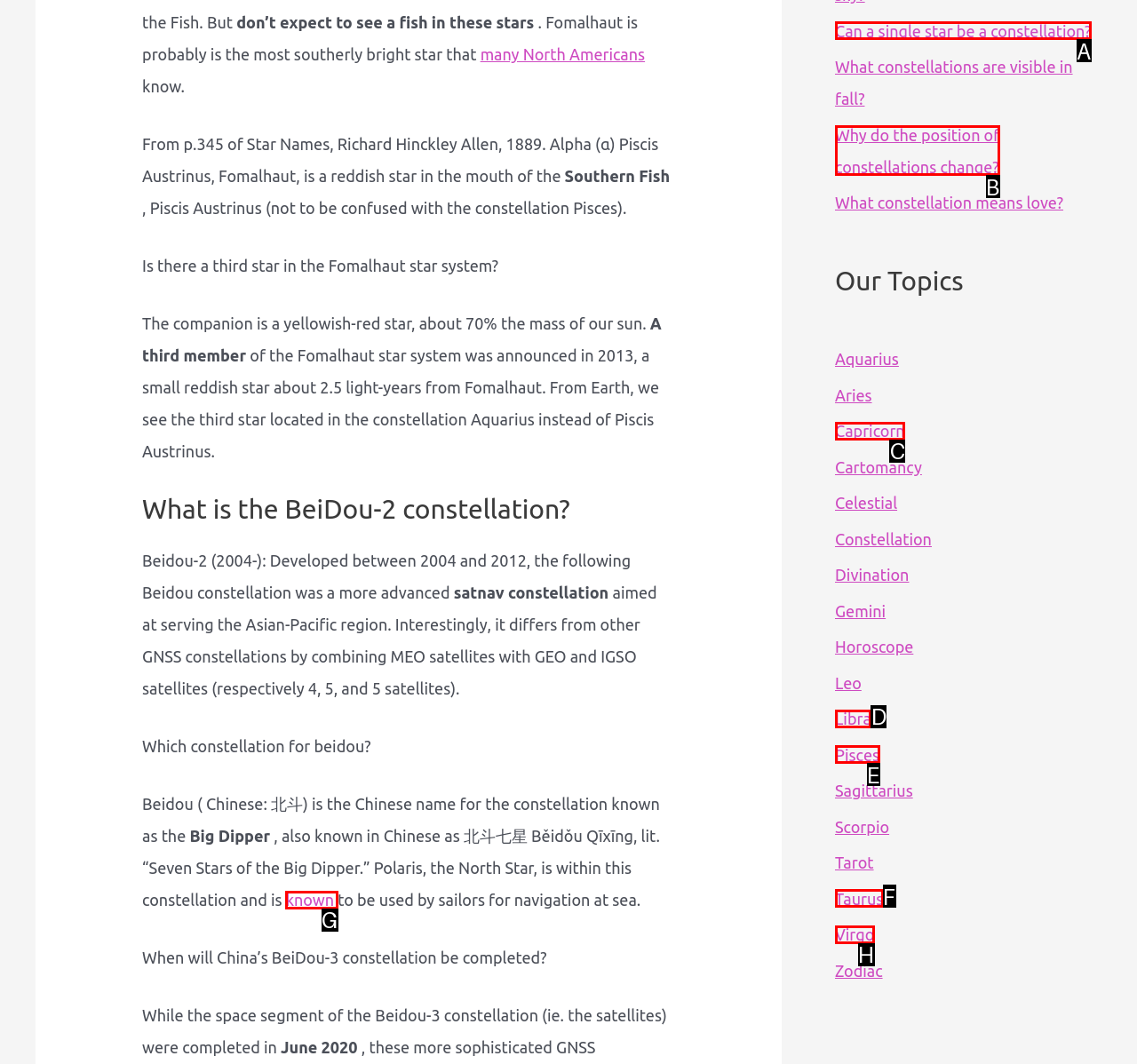Determine the HTML element that best matches this description: Pisces from the given choices. Respond with the corresponding letter.

E